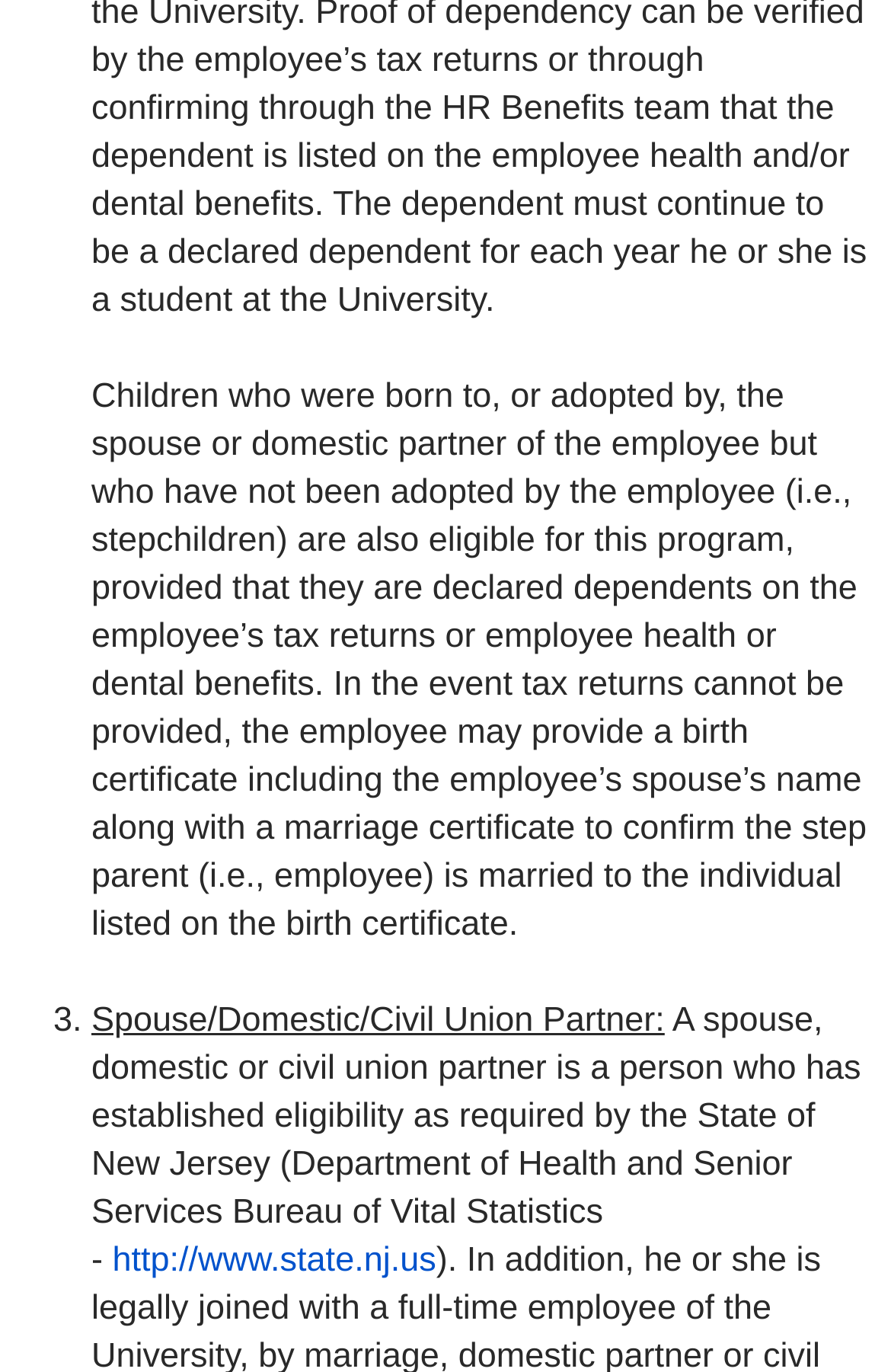Answer the question using only one word or a concise phrase: What is required to establish eligibility as a spouse?

State of New Jersey requirements